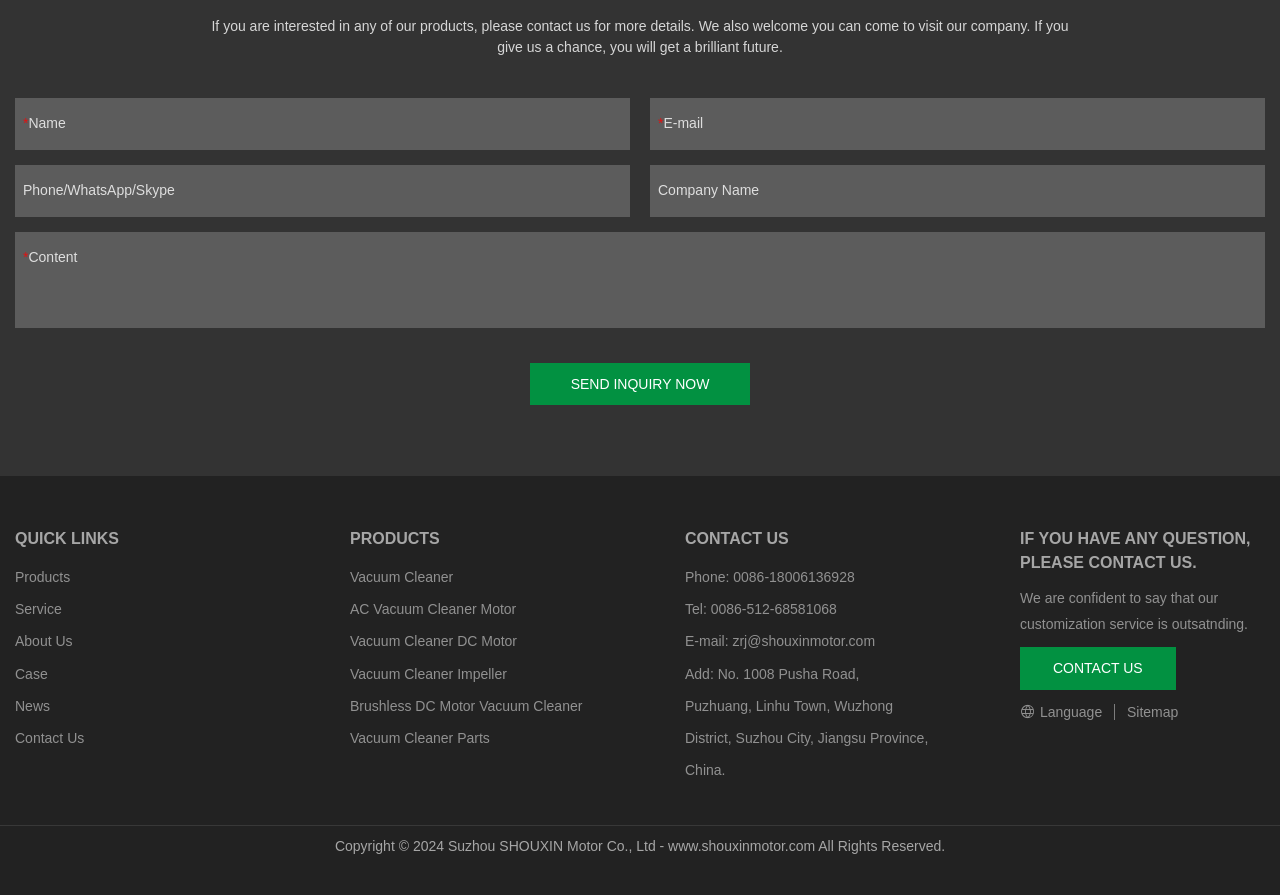Please give the bounding box coordinates of the area that should be clicked to fulfill the following instruction: "Post a comment". The coordinates should be in the format of four float numbers from 0 to 1, i.e., [left, top, right, bottom].

None